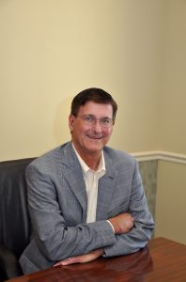Give a detailed account of the elements present in the image.

The image features Village Manager Steve Sarkozy, seated at a polished wooden table, wearing a light gray blazer over a white collared shirt. He is smiling, exuding confidence and approachability. The backdrop consists of a softly colored wall, suggesting a professional and welcoming office environment. This visual accompanies the article "Brace for change as Estero development explodes" in the Estero Life Magazine's Economic Outlook for 2023, emphasizing local growth and development initiatives led by Sarkozy in the community.